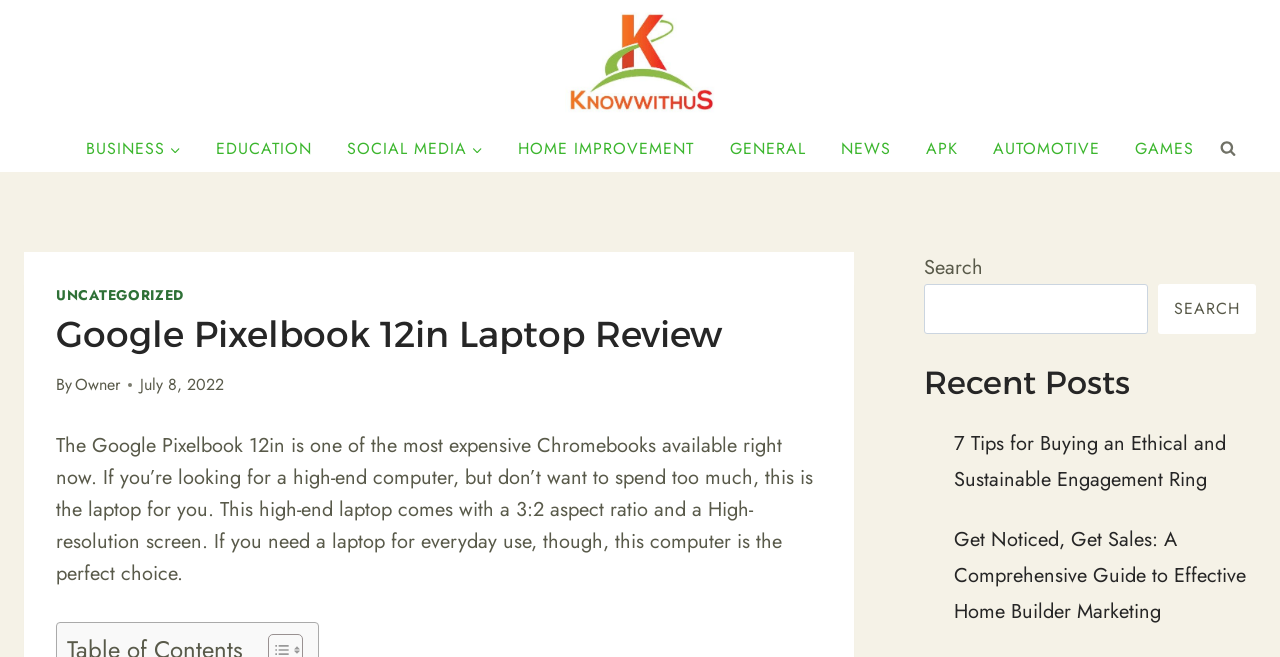Highlight the bounding box coordinates of the element that should be clicked to carry out the following instruction: "Click on the link to read about the 15 fastest planes of all time". The coordinates must be given as four float numbers ranging from 0 to 1, i.e., [left, top, right, bottom].

None